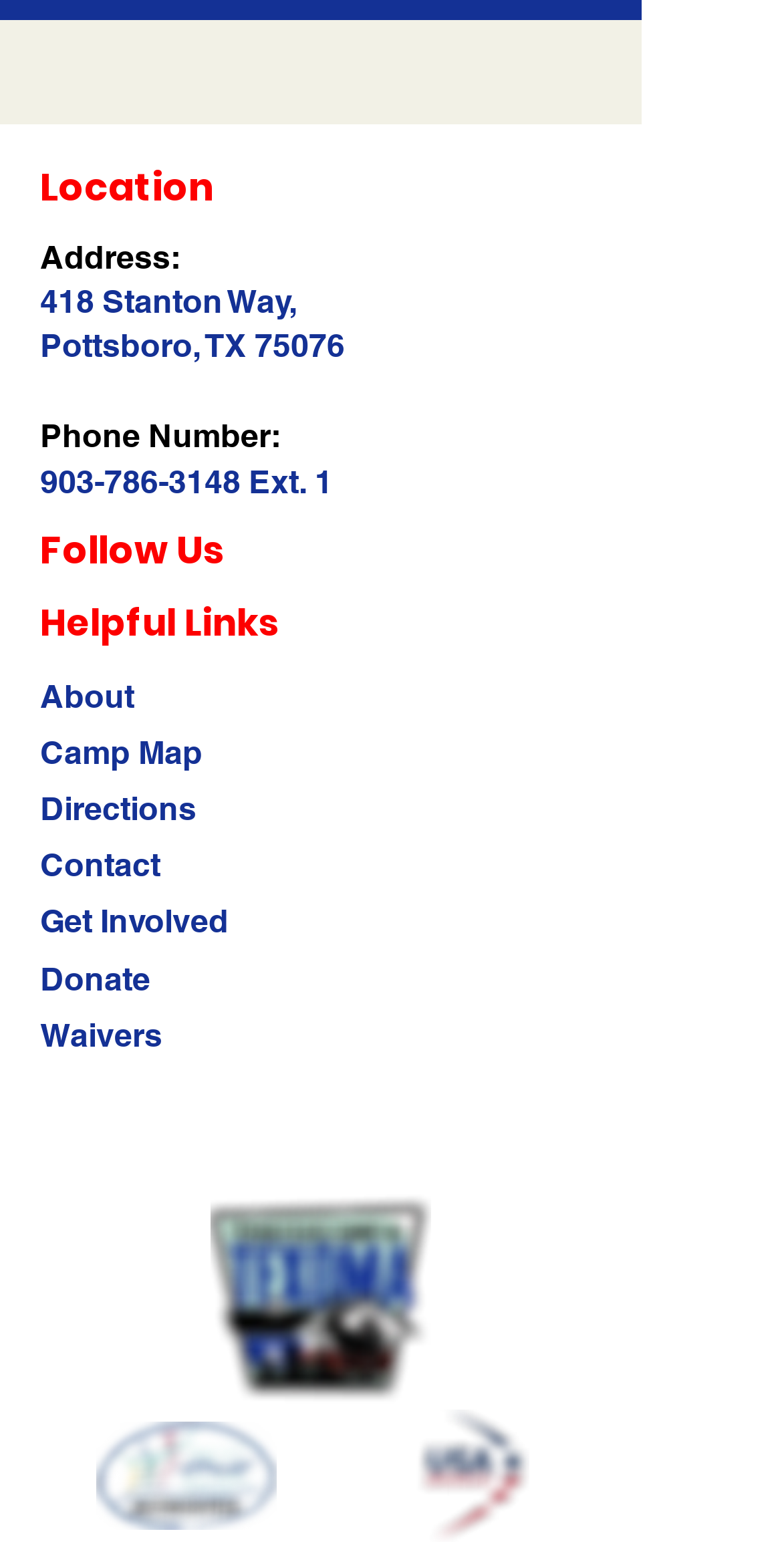Please specify the bounding box coordinates of the clickable section necessary to execute the following command: "Get directions to the location".

[0.051, 0.501, 0.251, 0.532]